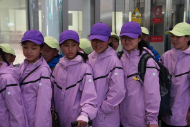Provide a brief response to the question below using a single word or phrase: 
How many colors are the baseball caps?

Two